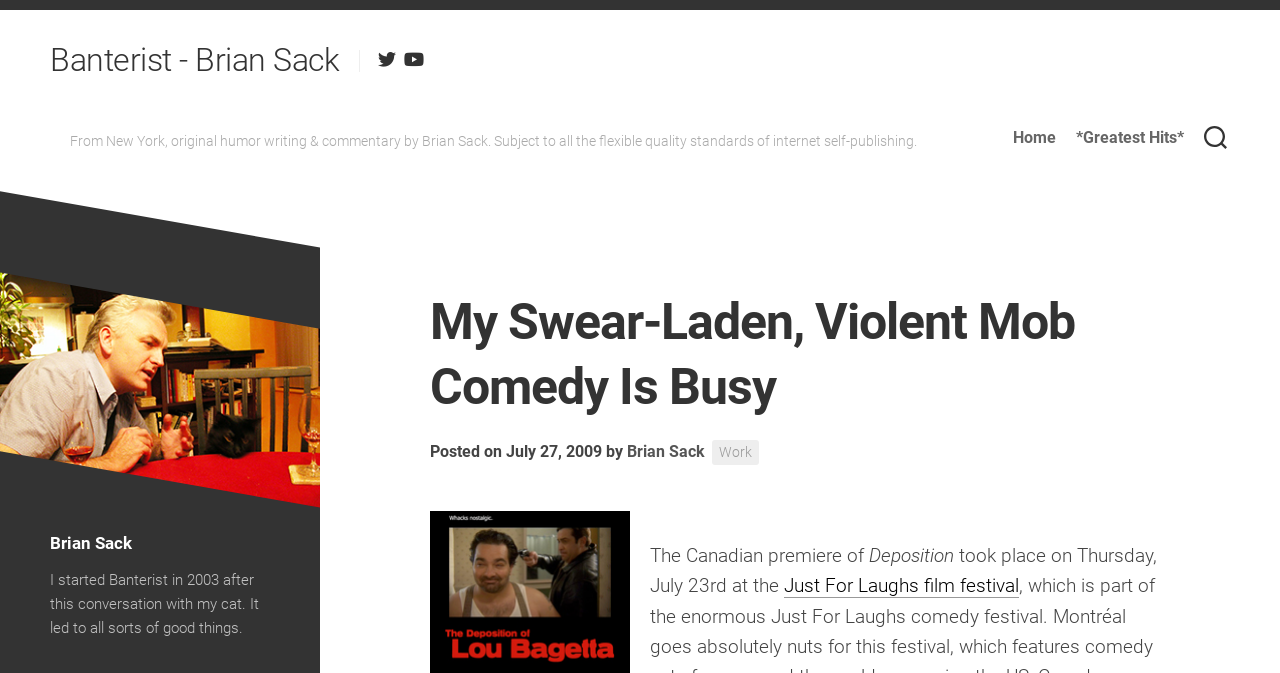Please identify the bounding box coordinates of the area that needs to be clicked to follow this instruction: "go to homepage".

[0.791, 0.19, 0.825, 0.22]